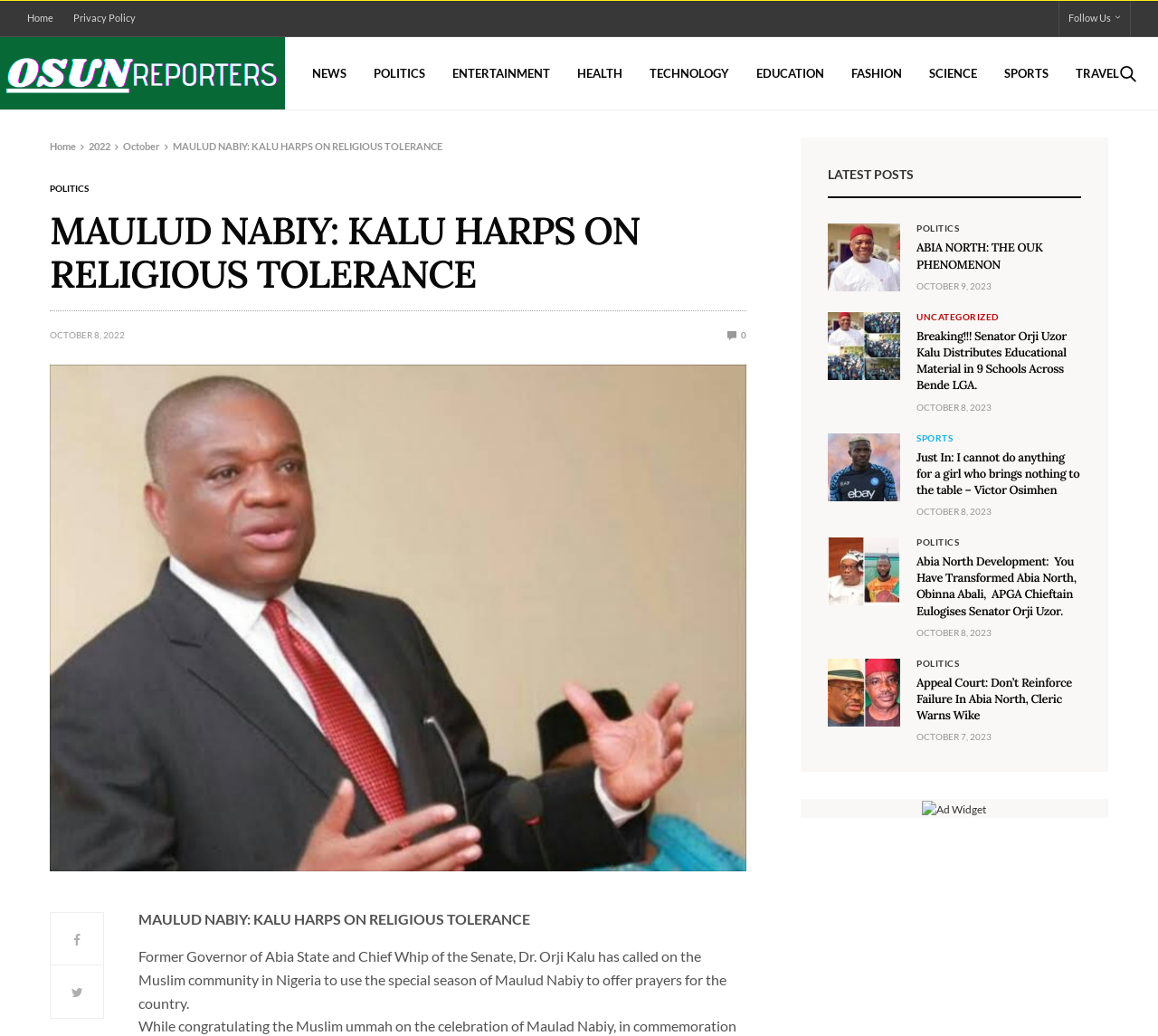Give a one-word or one-phrase response to the question:
How many categories are listed in the top navigation bar?

9